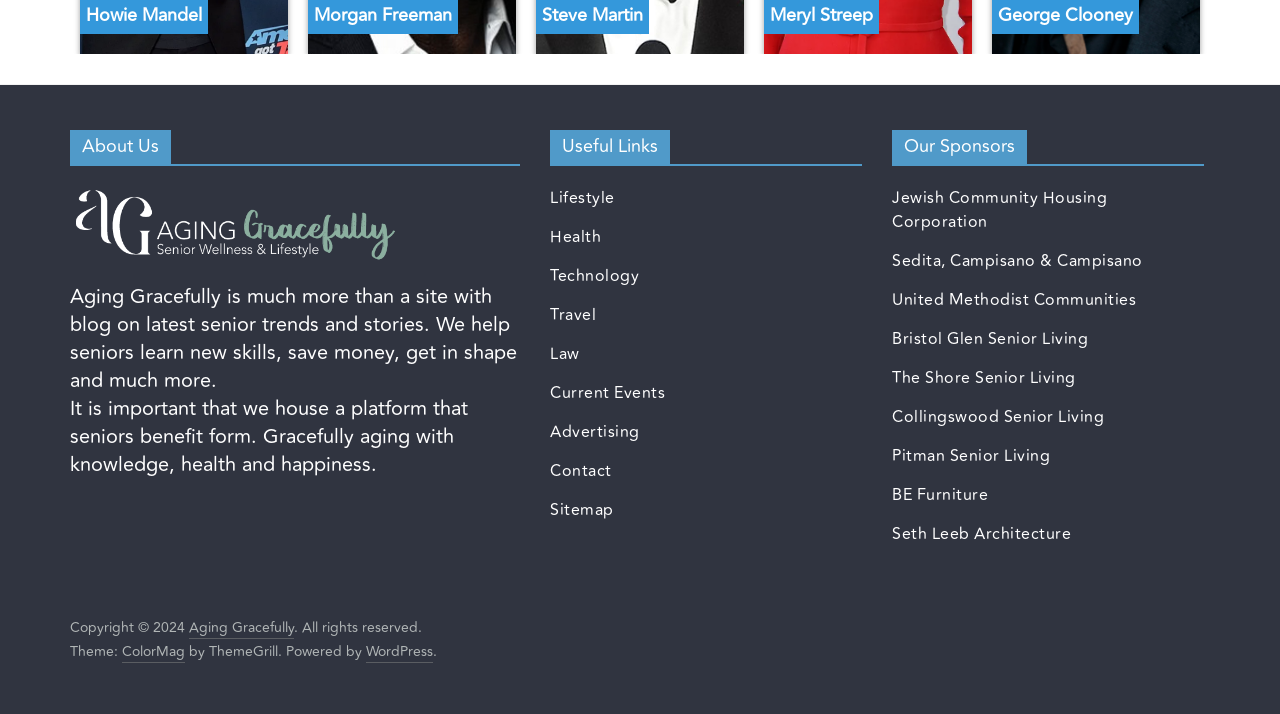What is the name of the theme used by the website?
Provide a concise answer using a single word or phrase based on the image.

ColorMag